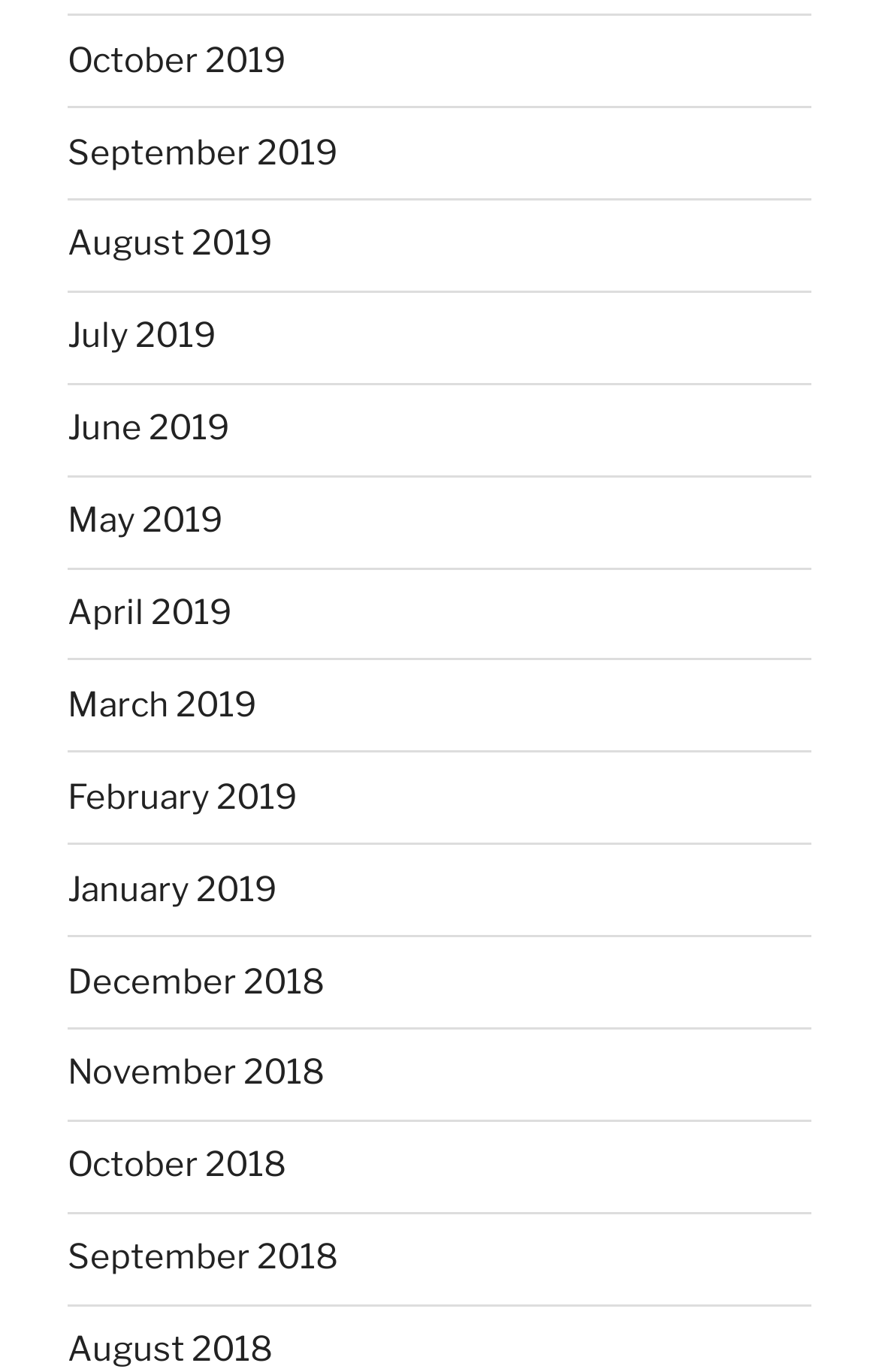Respond with a single word or phrase:
What is the earliest month listed?

August 2018